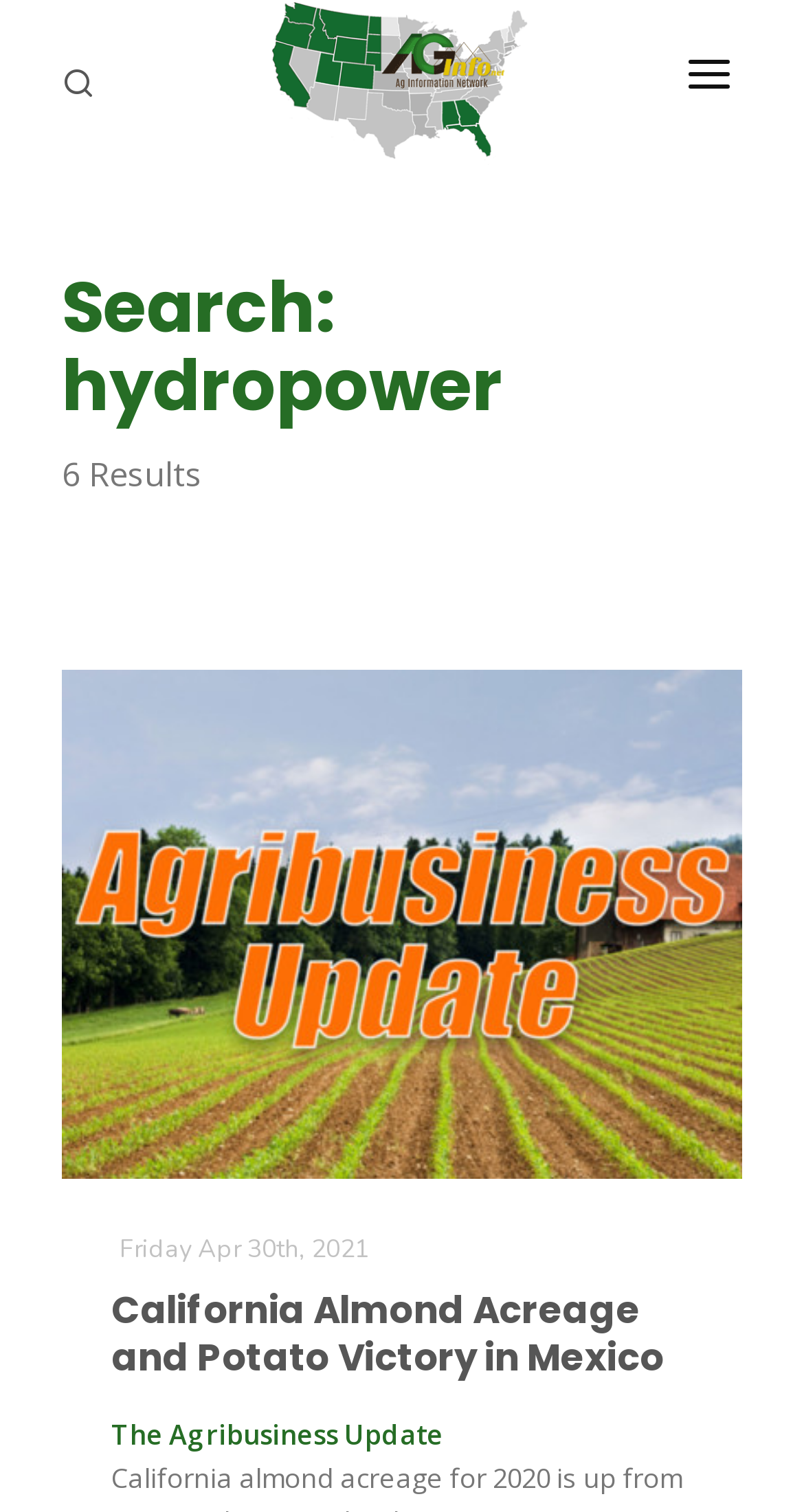How many results are shown for the search query 'hydropower'?
Please provide a comprehensive answer based on the visual information in the image.

The search query 'hydropower' is shown on the webpage, and it has 6 results, as indicated by the text '6 Results' below the search query.